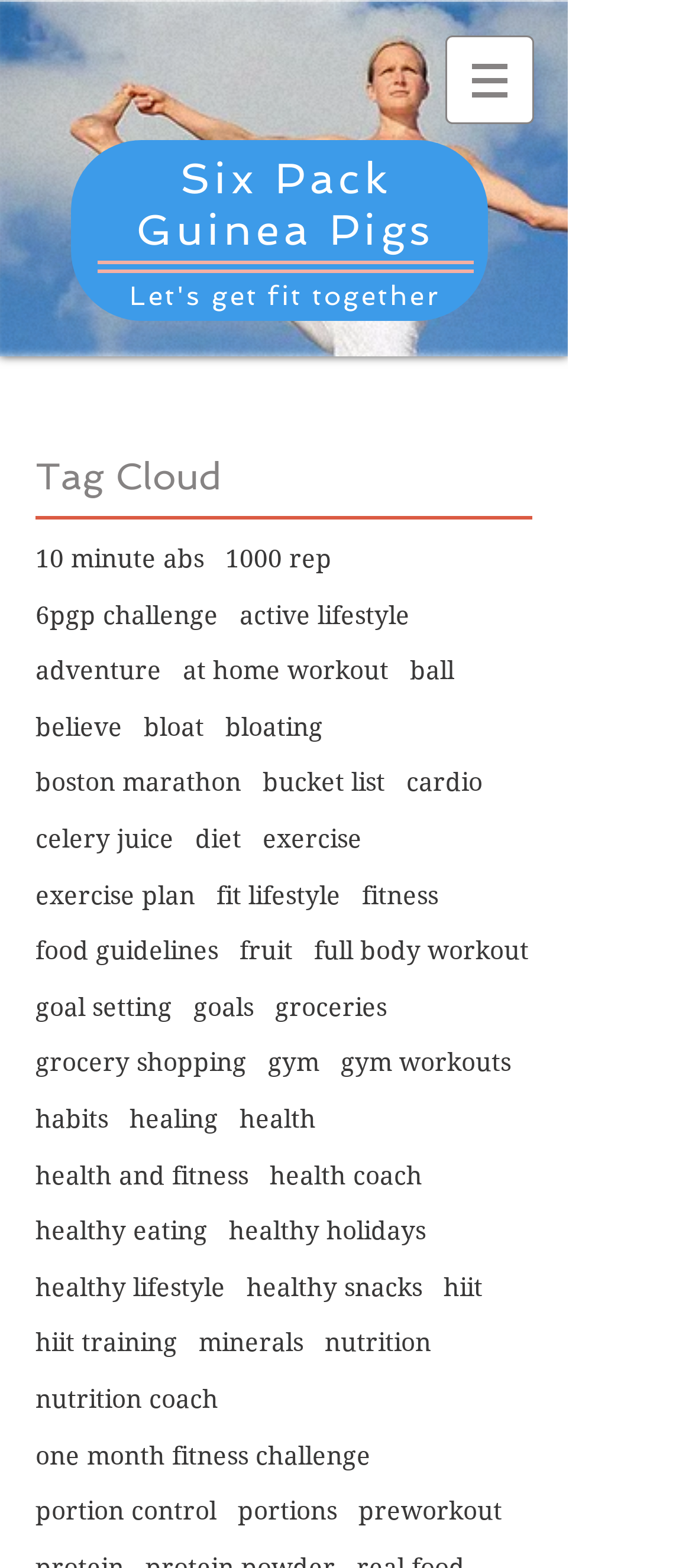Pinpoint the bounding box coordinates for the area that should be clicked to perform the following instruction: "Visit the Six Pack Guinea Pigs page".

[0.197, 0.097, 0.629, 0.163]